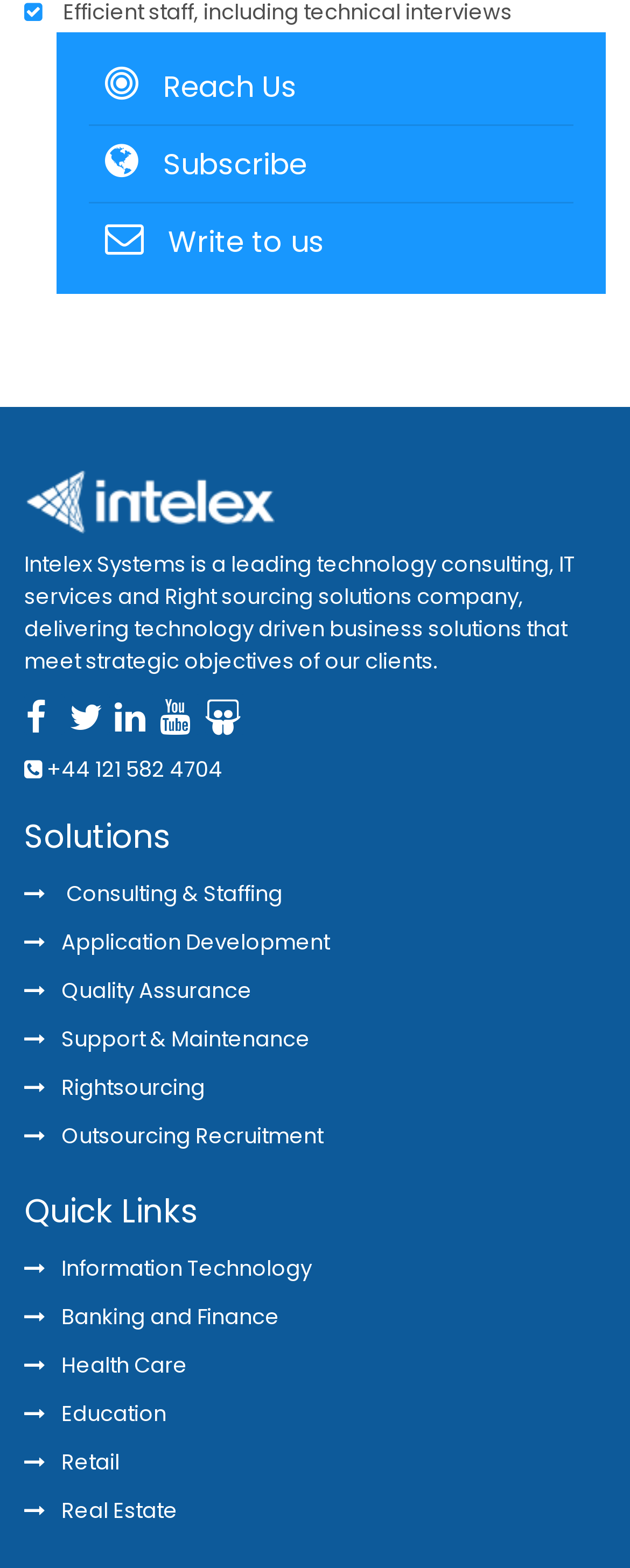Please specify the coordinates of the bounding box for the element that should be clicked to carry out this instruction: "Click Reach Us". The coordinates must be four float numbers between 0 and 1, formatted as [left, top, right, bottom].

[0.167, 0.042, 0.472, 0.068]